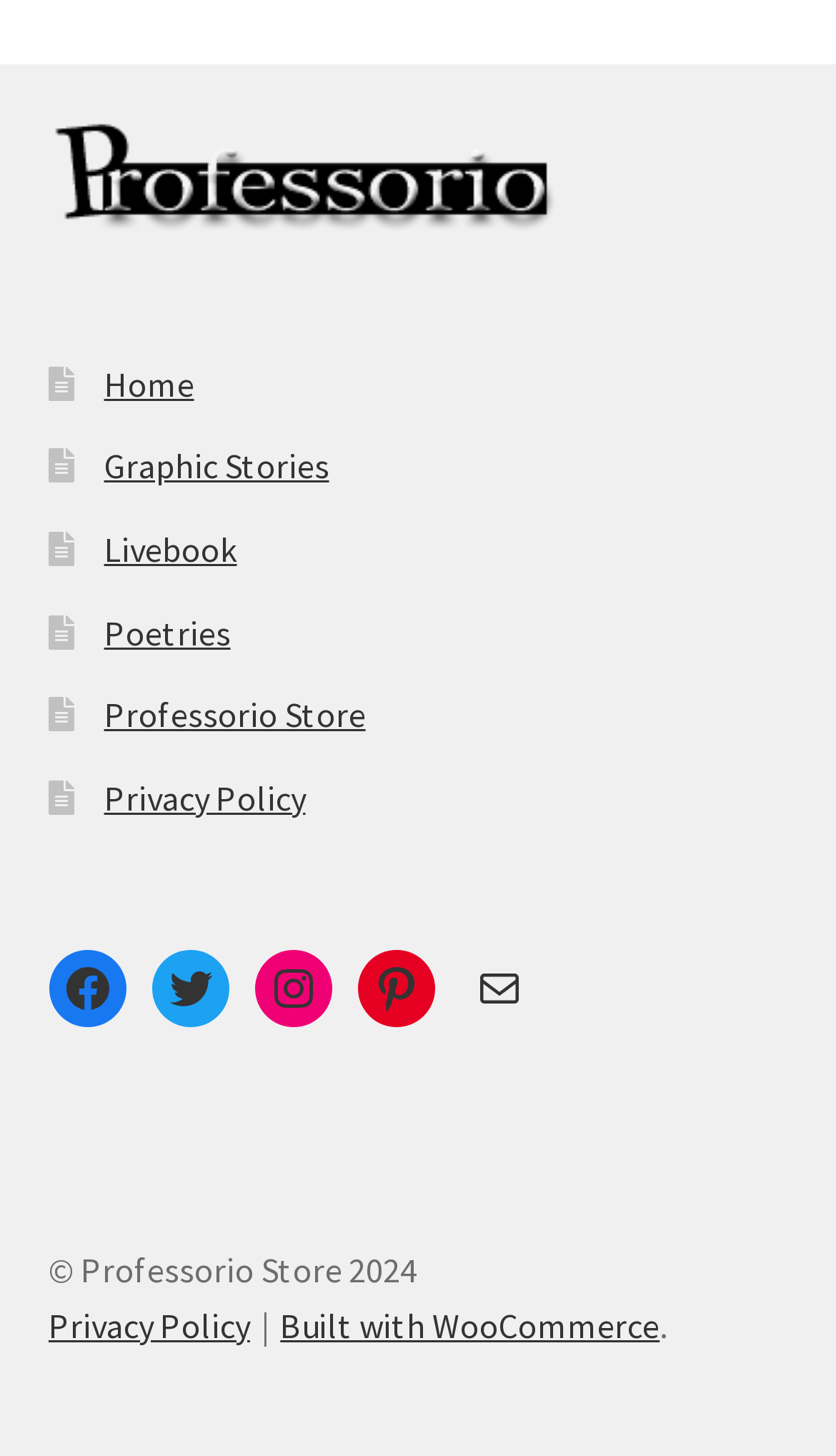What is the platform used to build the website?
From the screenshot, provide a brief answer in one word or phrase.

WooCommerce